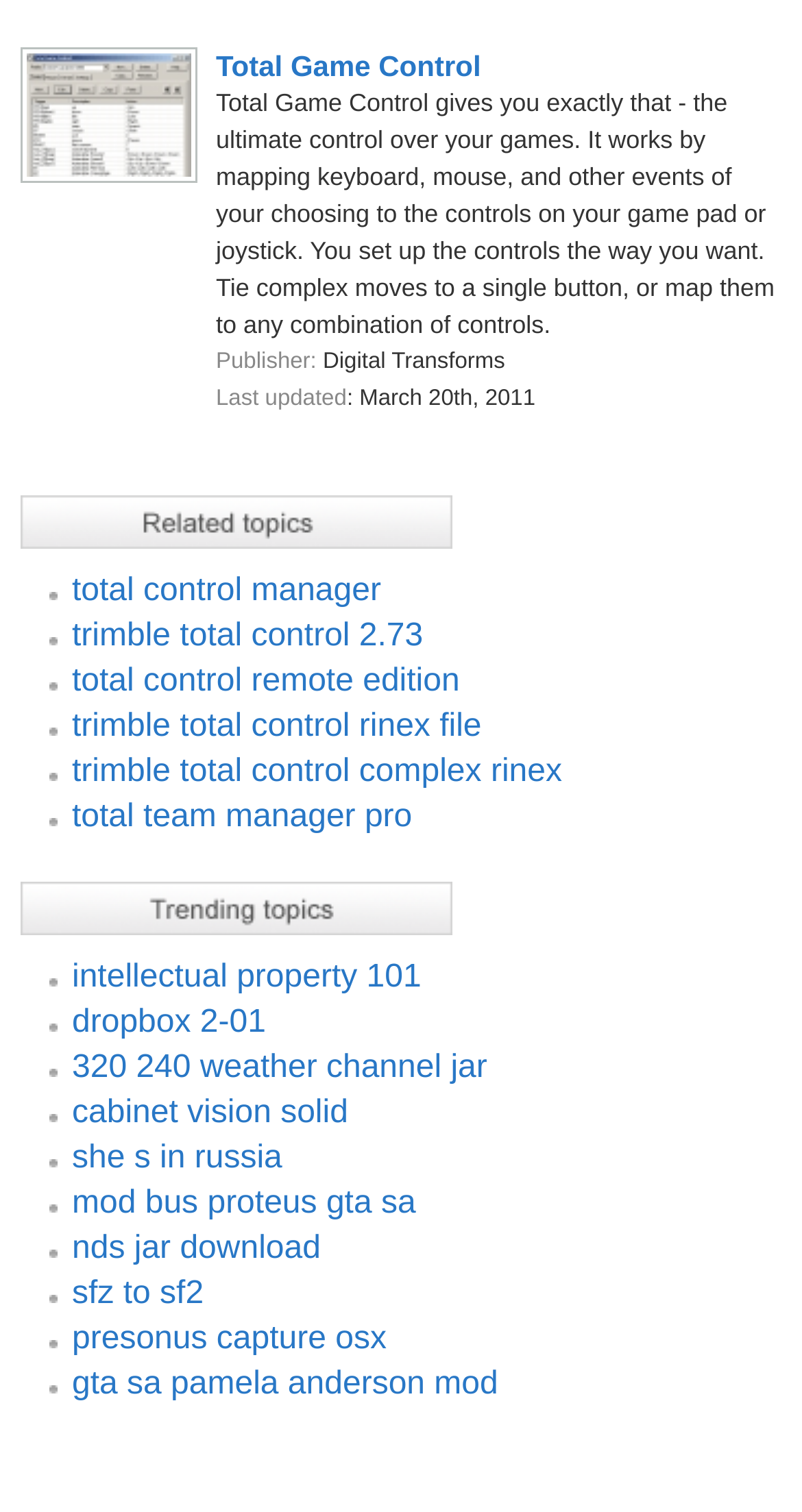Please answer the following question using a single word or phrase: 
What is the name of the software?

Total Game Control